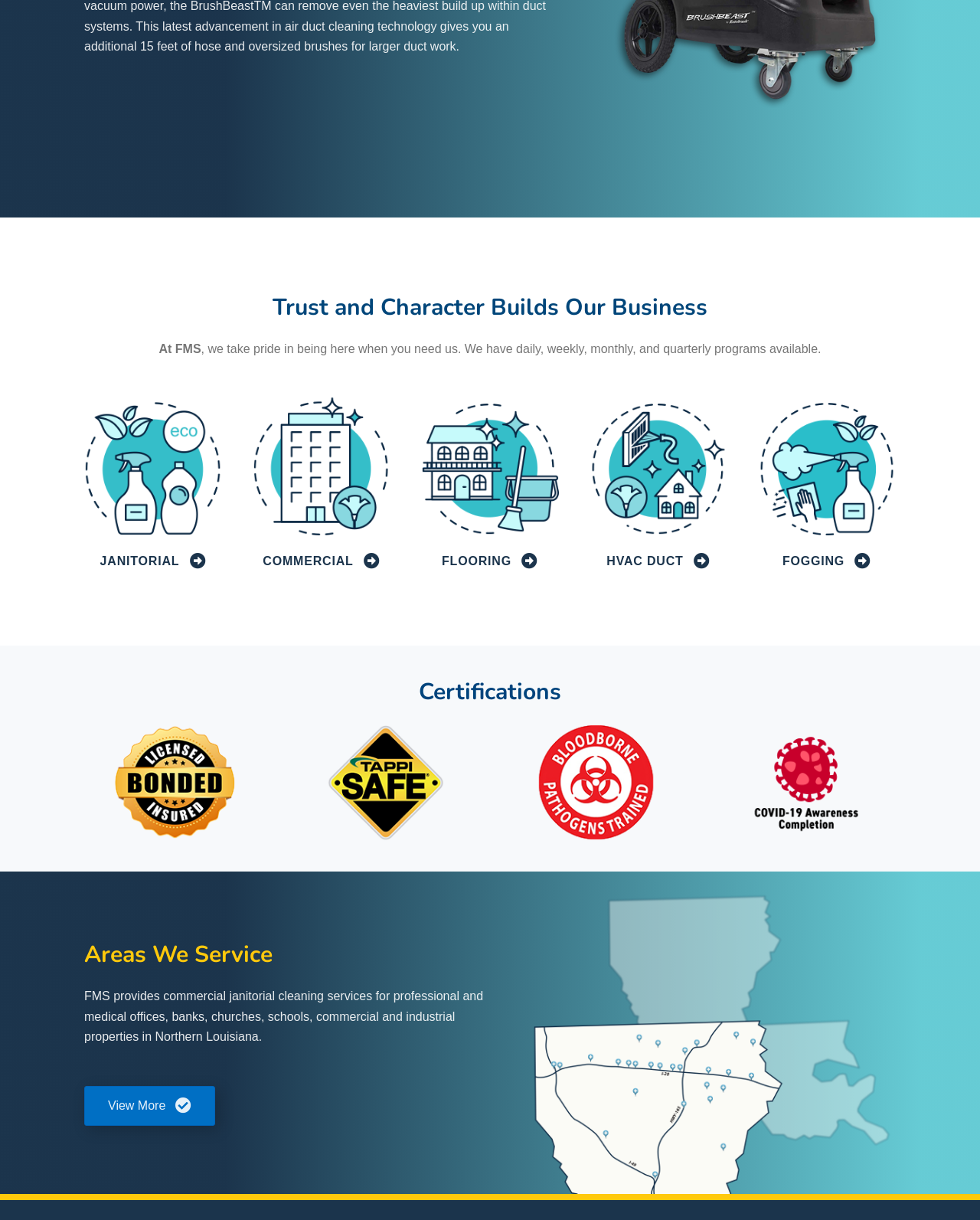Answer the question in a single word or phrase:
What is the purpose of the 'View More' link?

To view more areas served